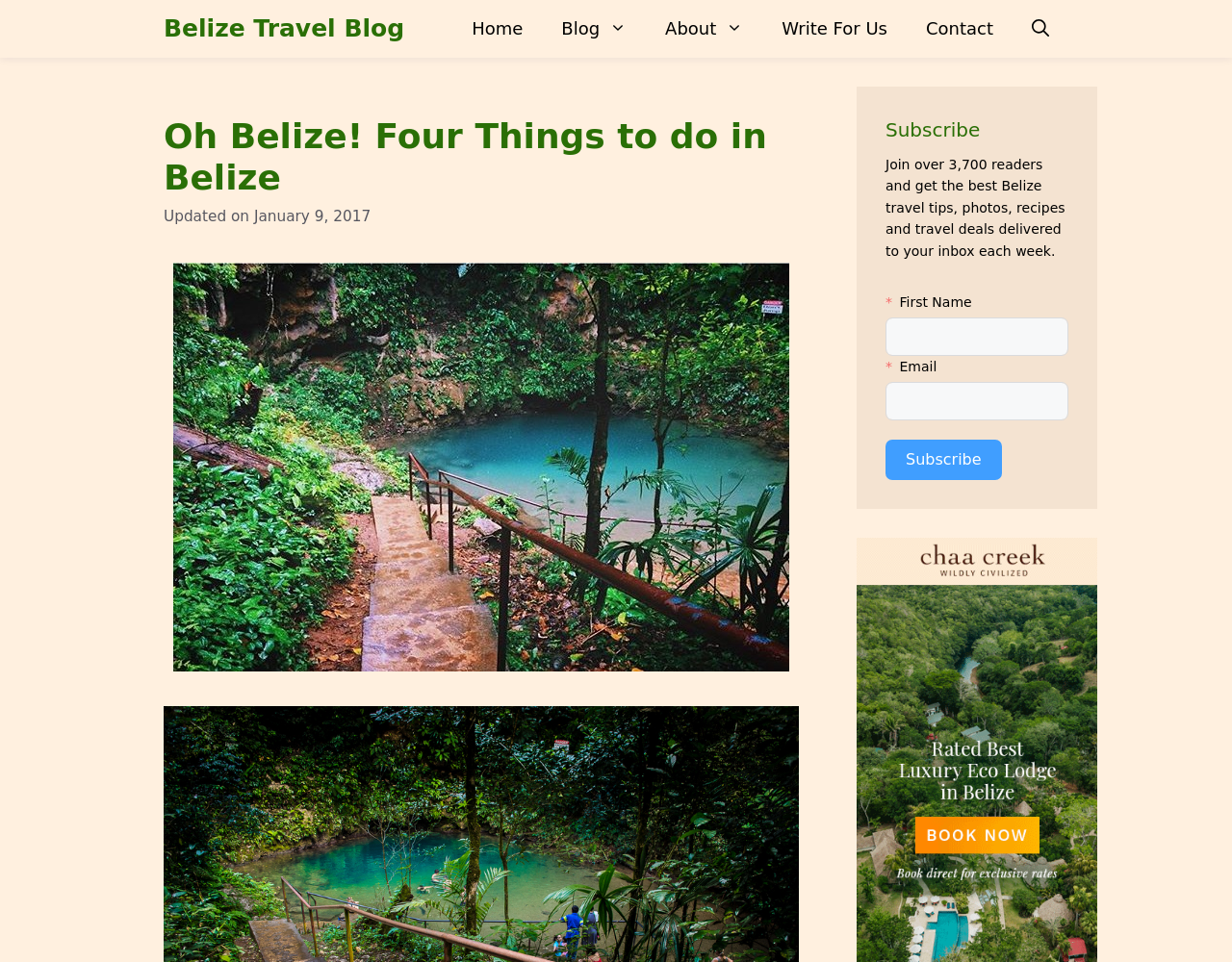Given the description: "Contact", determine the bounding box coordinates of the UI element. The coordinates should be formatted as four float numbers between 0 and 1, [left, top, right, bottom].

[0.736, 0.0, 0.822, 0.06]